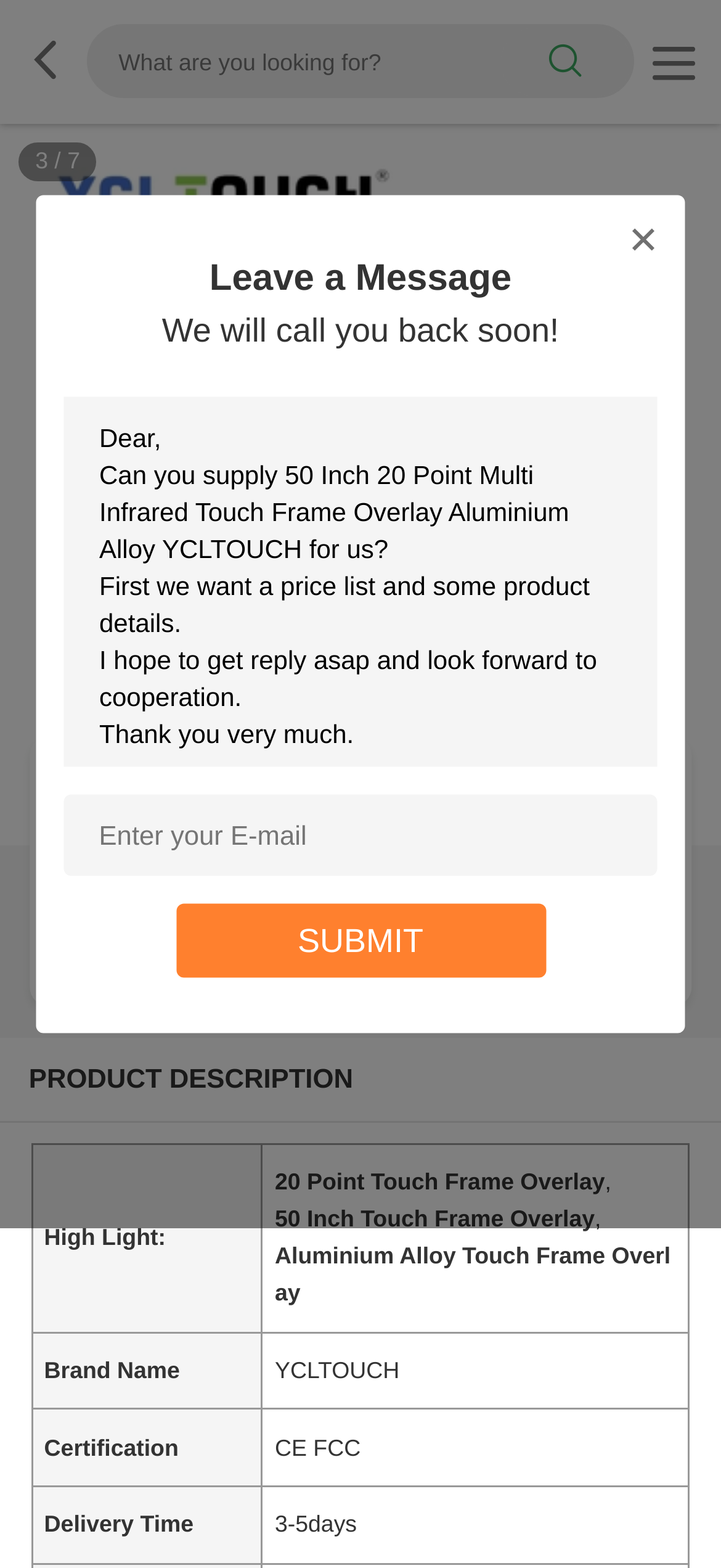What is the minimum order quantity?
Using the image as a reference, answer the question in detail.

I found the answer by looking at the product details section, where it says 'MOQ：1'.